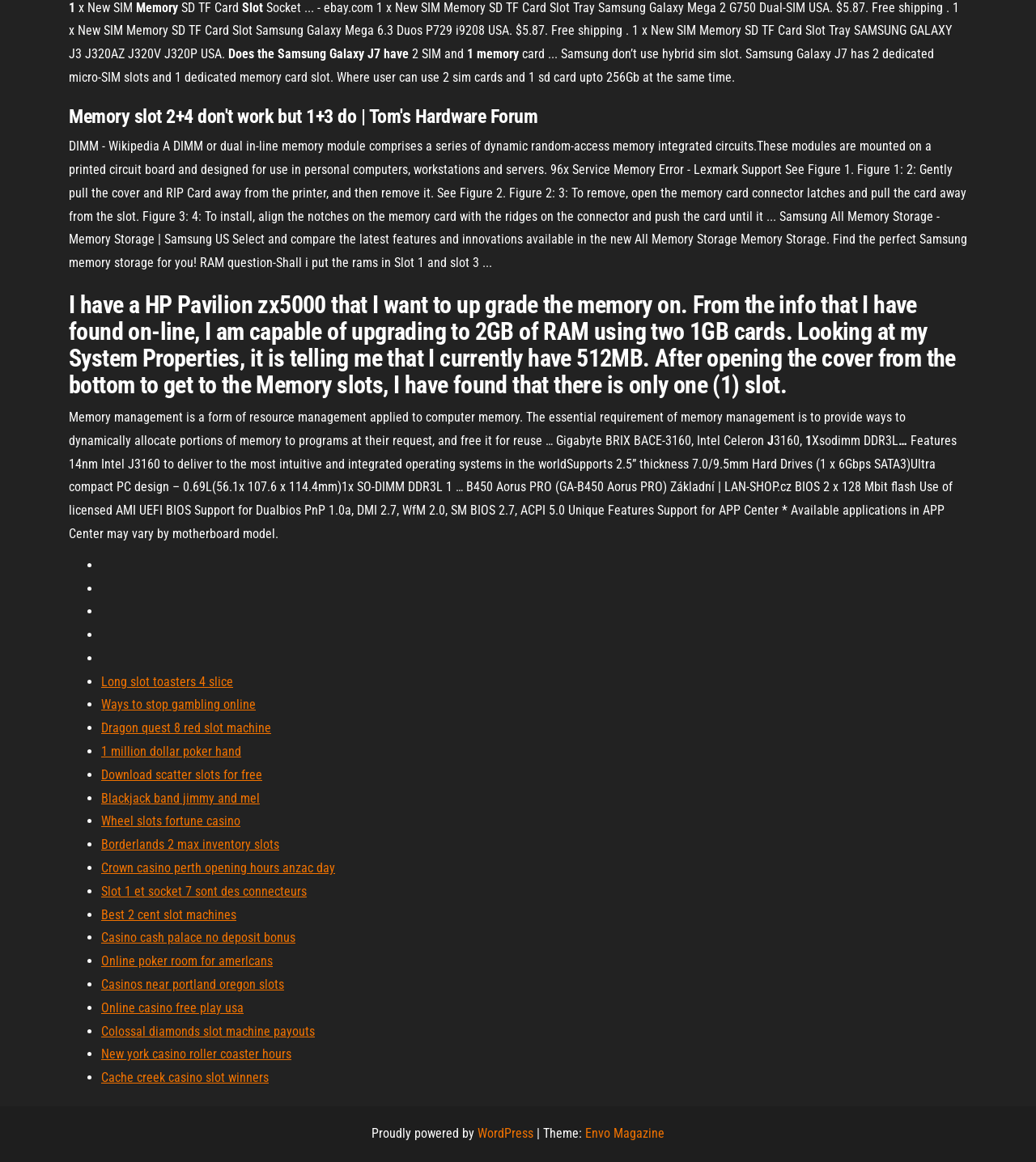Identify the bounding box for the described UI element. Provide the coordinates in (top-left x, top-left y, bottom-right x, bottom-right y) format with values ranging from 0 to 1: Online casino free play usa

[0.098, 0.861, 0.235, 0.874]